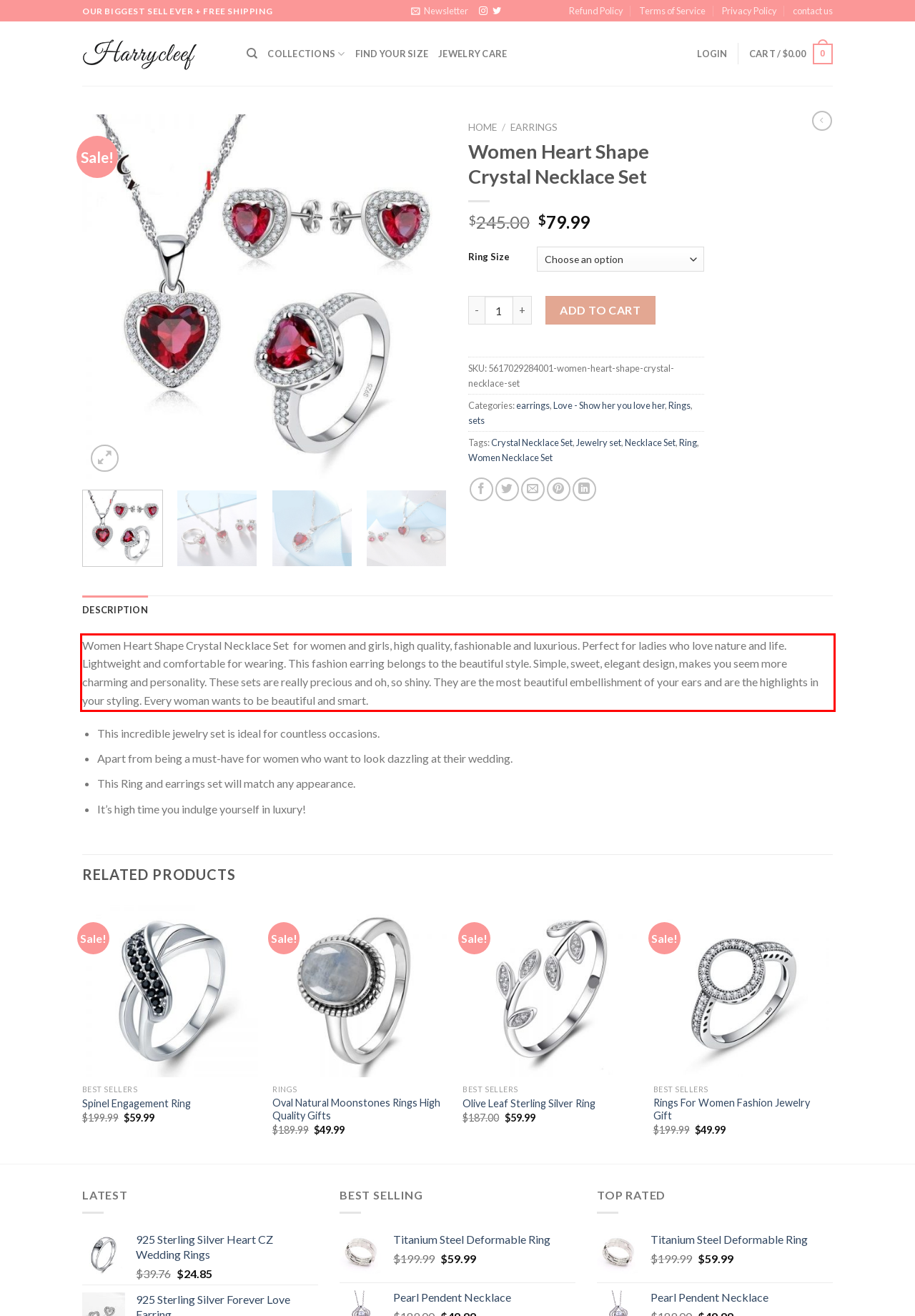Please examine the screenshot of the webpage and read the text present within the red rectangle bounding box.

Women Heart Shape Crystal Necklace Set for women and girls, high quality, fashionable and luxurious. Perfect for ladies who love nature and life. Lightweight and comfortable for wearing. This fashion earring belongs to the beautiful style. Simple, sweet, elegant design, makes you seem more charming and personality. These sets are really precious and oh, so shiny. They are the most beautiful embellishment of your ears and are the highlights in your styling. Every woman wants to be beautiful and smart.